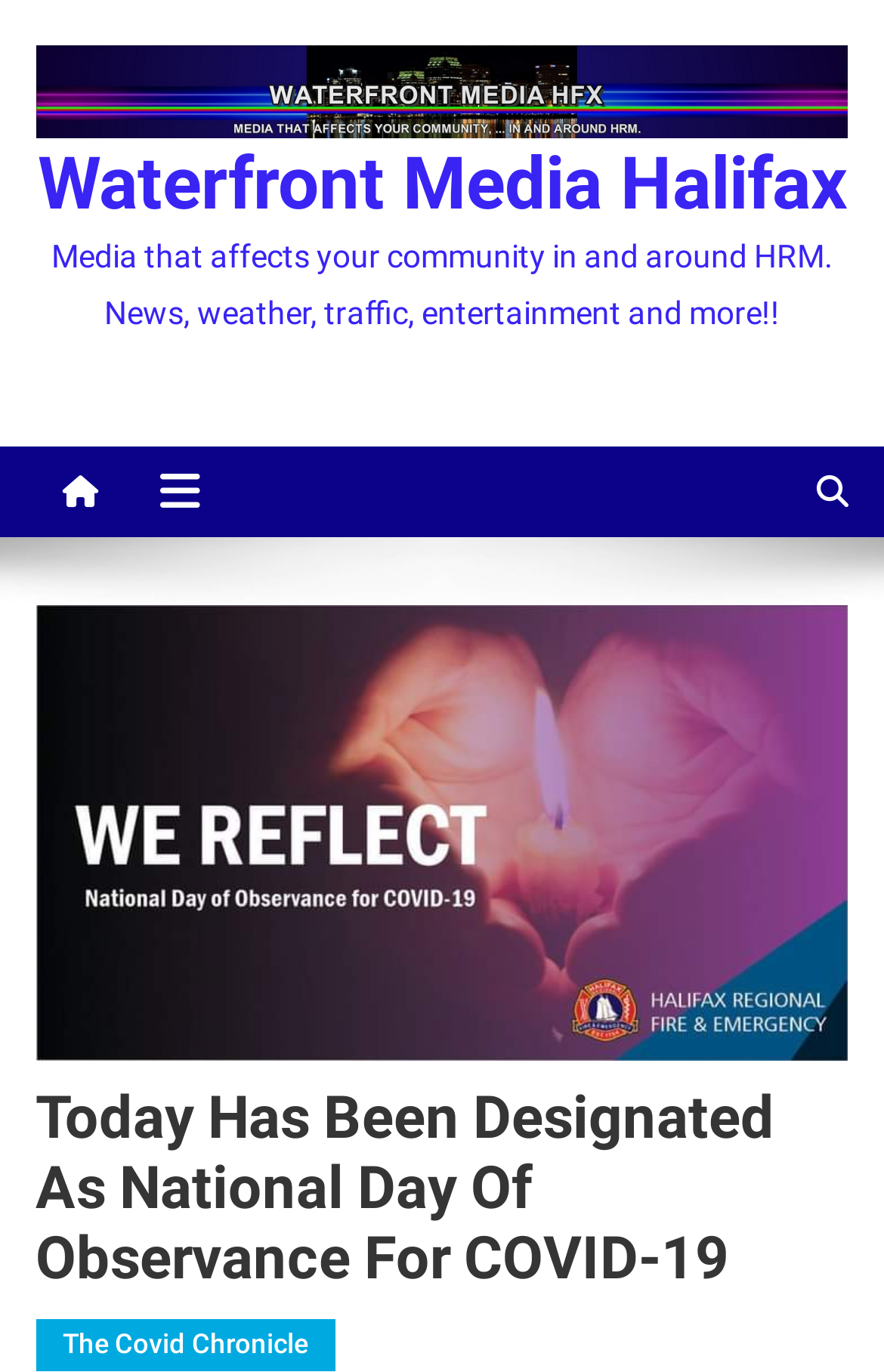What is the name of the media organization?
Look at the image and provide a detailed response to the question.

The name of the media organization can be found in the top-left corner of the webpage, where there is a link and an image with the same name 'Waterfront Media Halifax'.